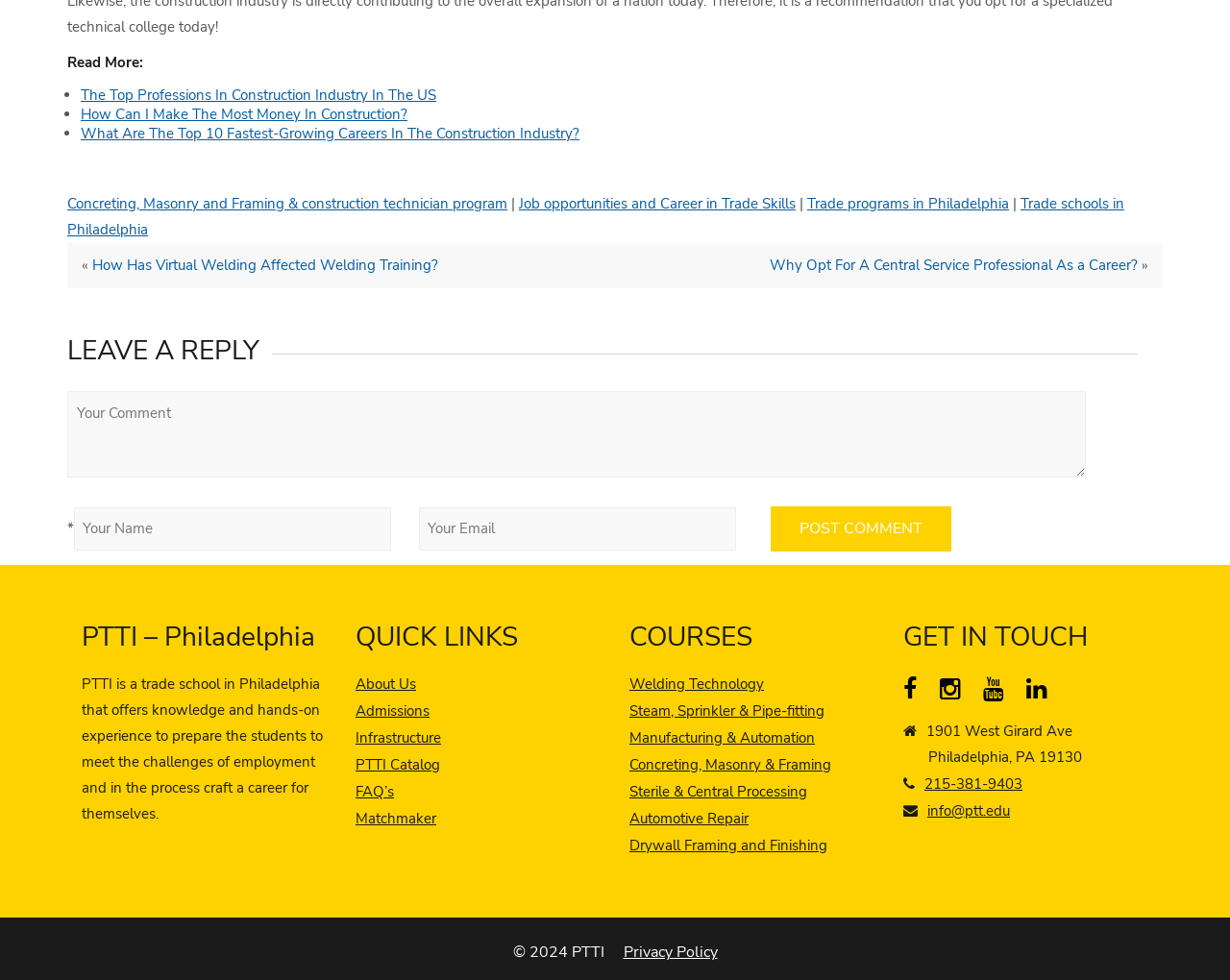What is the name of the trade school in Philadelphia?
Please provide a full and detailed response to the question.

The name of the trade school in Philadelphia can be found in the complementary section with the heading 'PTTI – Philadelphia'. The static text 'PTTI is a trade school in Philadelphia...' also confirms this.